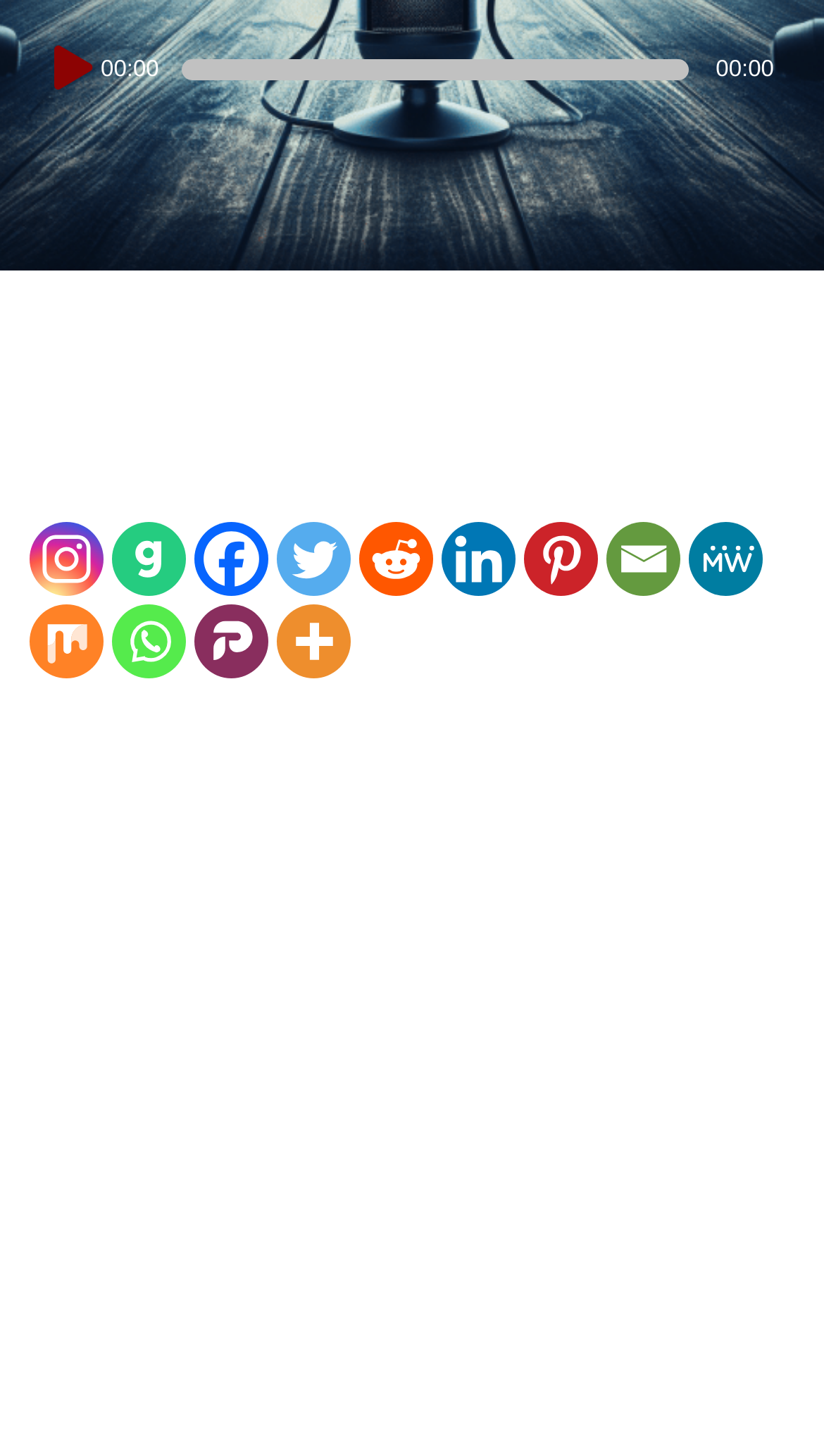Please predict the bounding box coordinates (top-left x, top-left y, bottom-right x, bottom-right y) for the UI element in the screenshot that fits the description: Neither Nor Pronoun Agreement

None